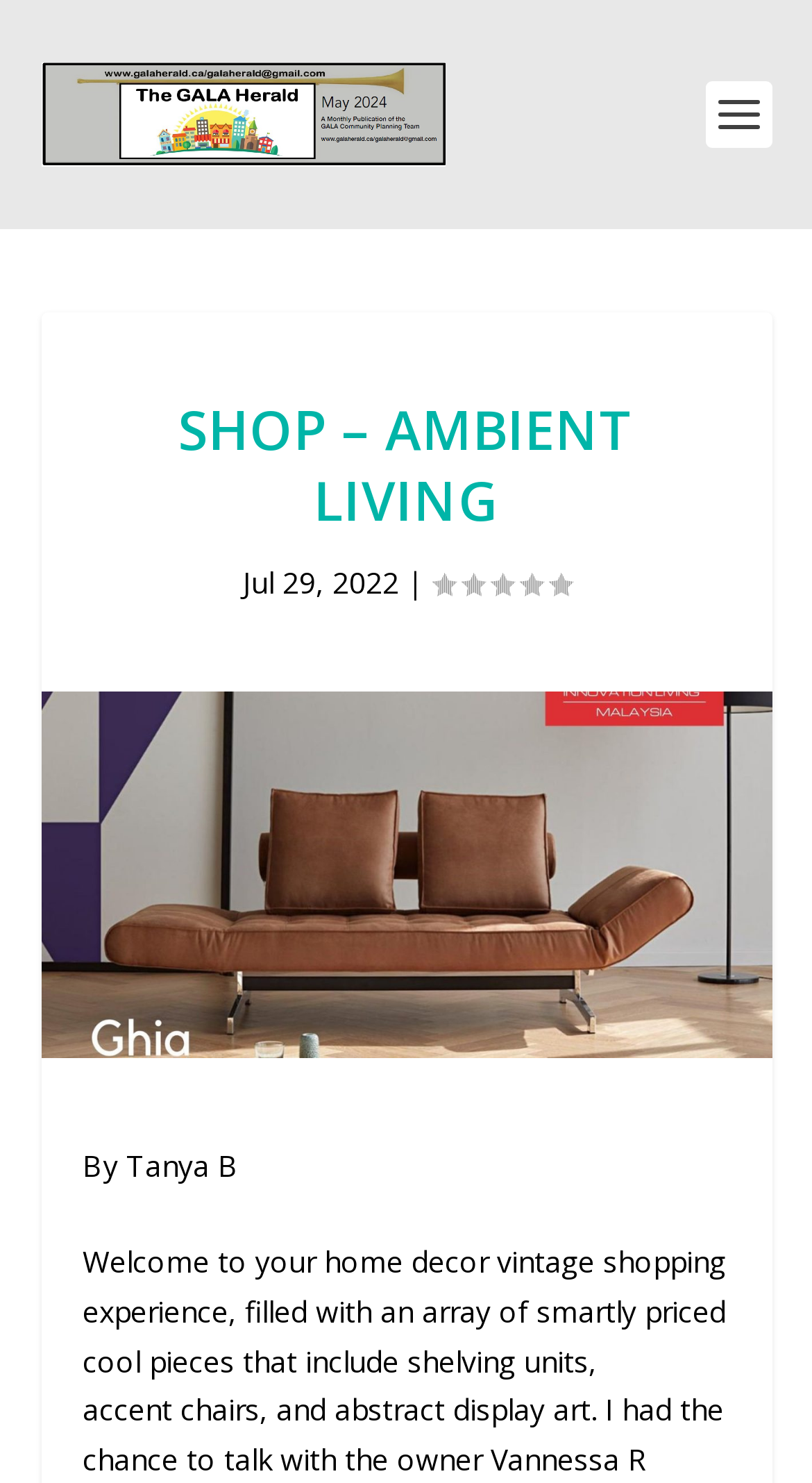Generate an in-depth caption that captures all aspects of the webpage.

This webpage is an online shopping platform, specifically a home decor vintage shopping experience. At the top left corner, there is a link and an image with the text "The GALA Herald - Hamilton Ontario". Below this, a prominent heading "SHOP – AMBIENT LIVING" is displayed. 

On the right side of the heading, there is a date "Jul 29, 2022" followed by a vertical line and a rating "Rating: 0.00". 

A large image occupies most of the page, with the title "Shop – Ambient Living". At the bottom left of the page, the author of the content is credited as "By Tanya B".